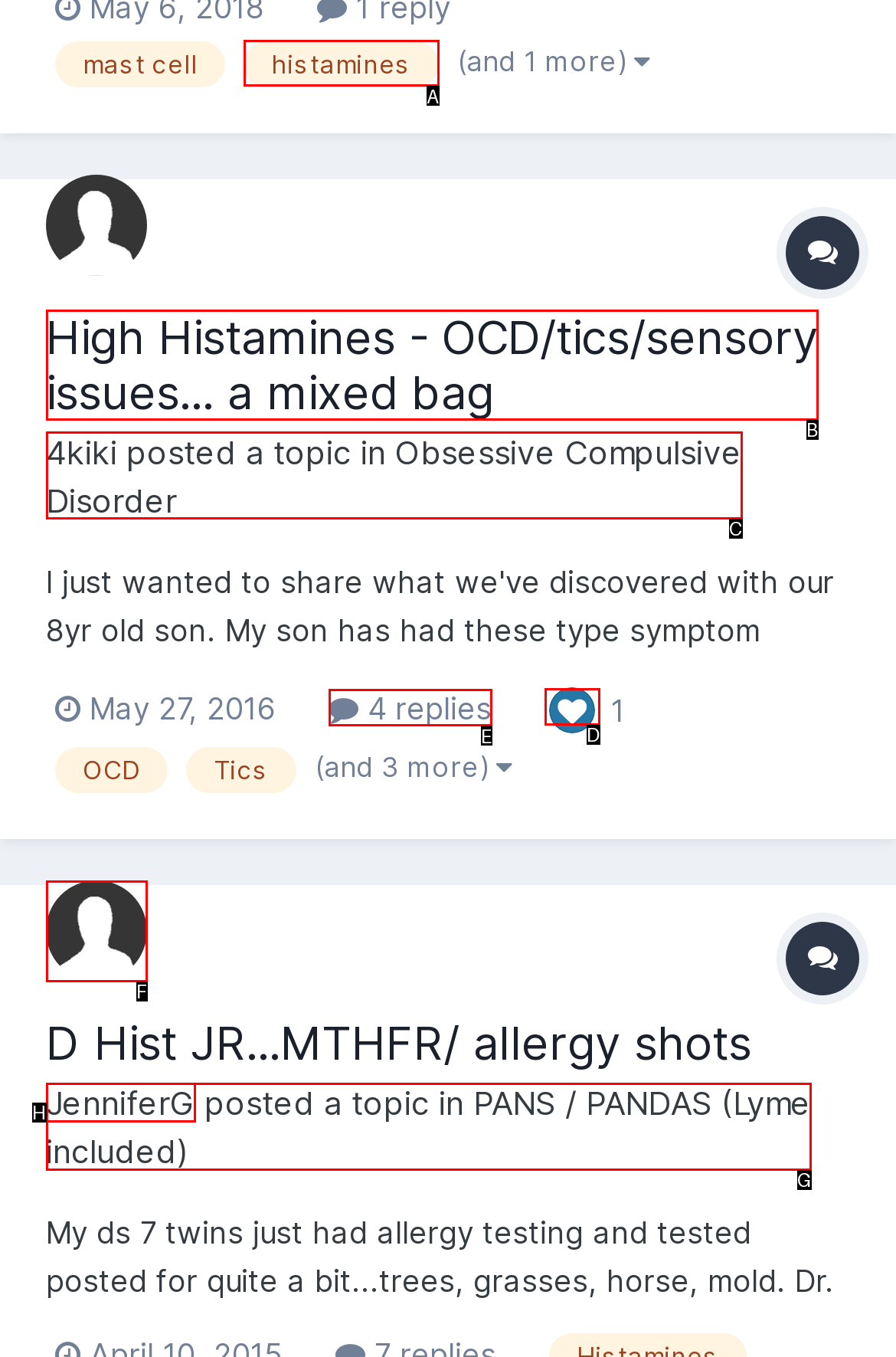Identify the HTML element that corresponds to the description: title="See who reacted "Like""
Provide the letter of the matching option from the given choices directly.

D